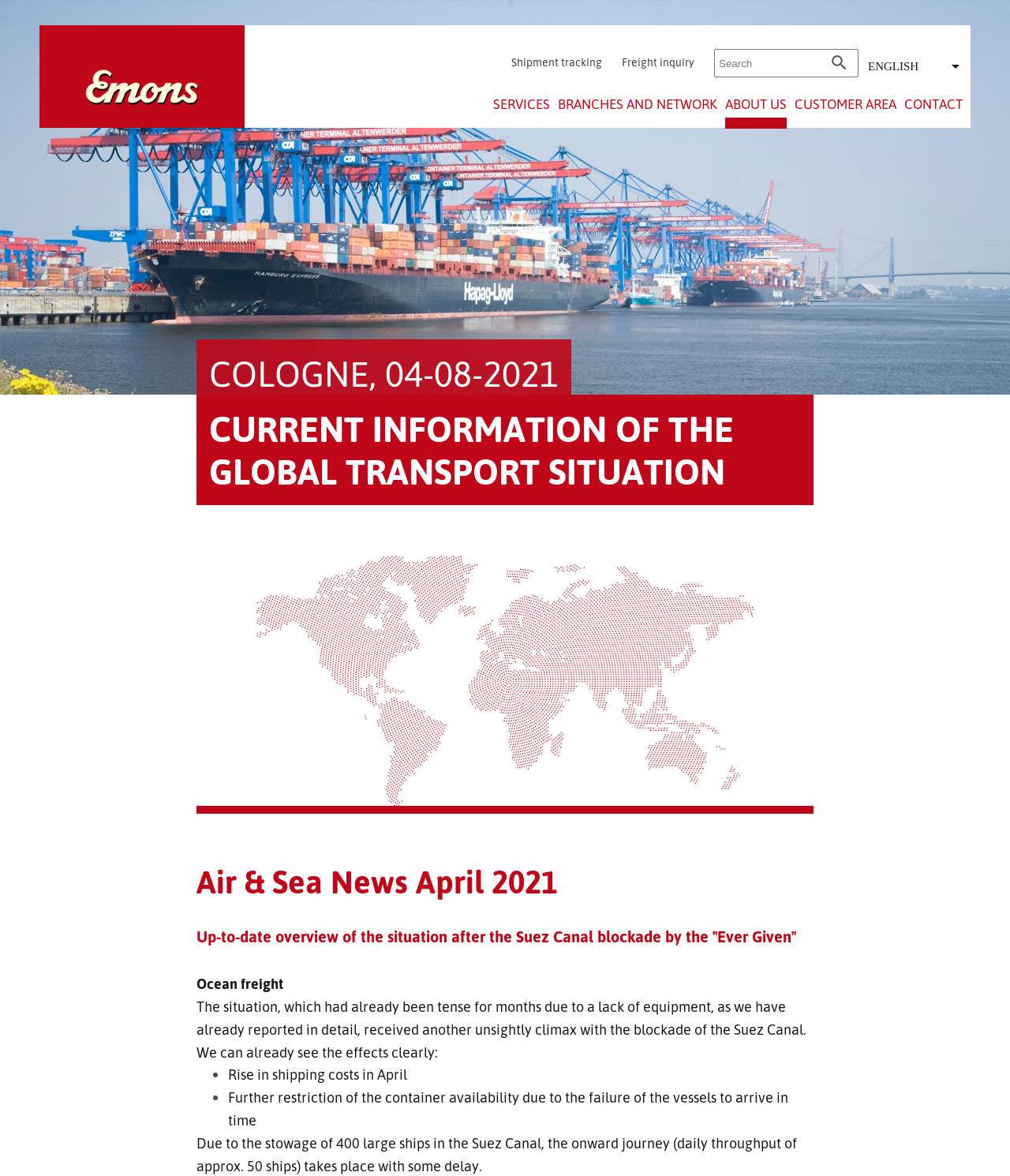Locate the bounding box coordinates of the element that should be clicked to execute the following instruction: "view ADSp".

[0.156, 0.525, 0.189, 0.54]